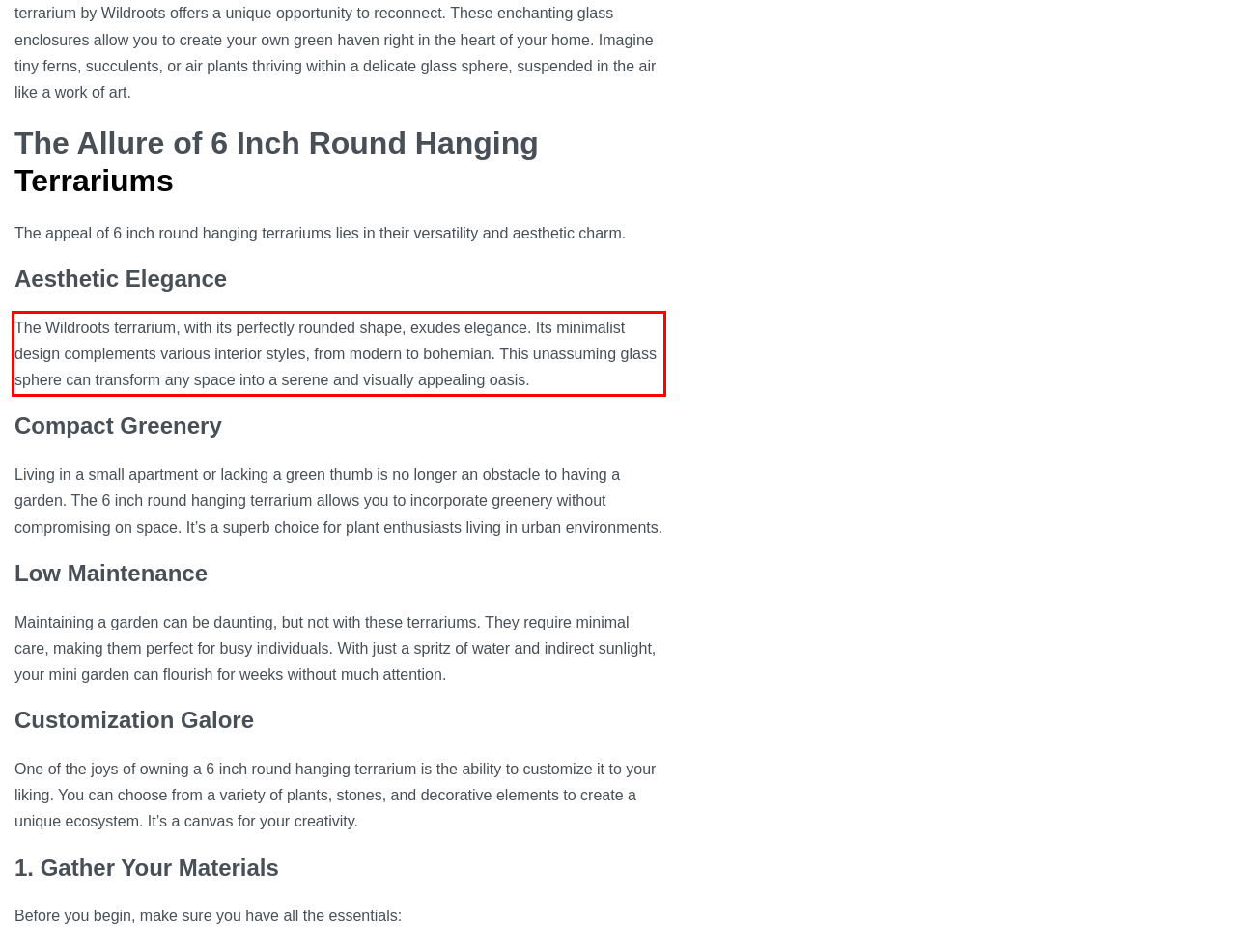There is a screenshot of a webpage with a red bounding box around a UI element. Please use OCR to extract the text within the red bounding box.

The Wildroots terrarium, with its perfectly rounded shape, exudes elegance. Its minimalist design complements various interior styles, from modern to bohemian. This unassuming glass sphere can transform any space into a serene and visually appealing oasis.